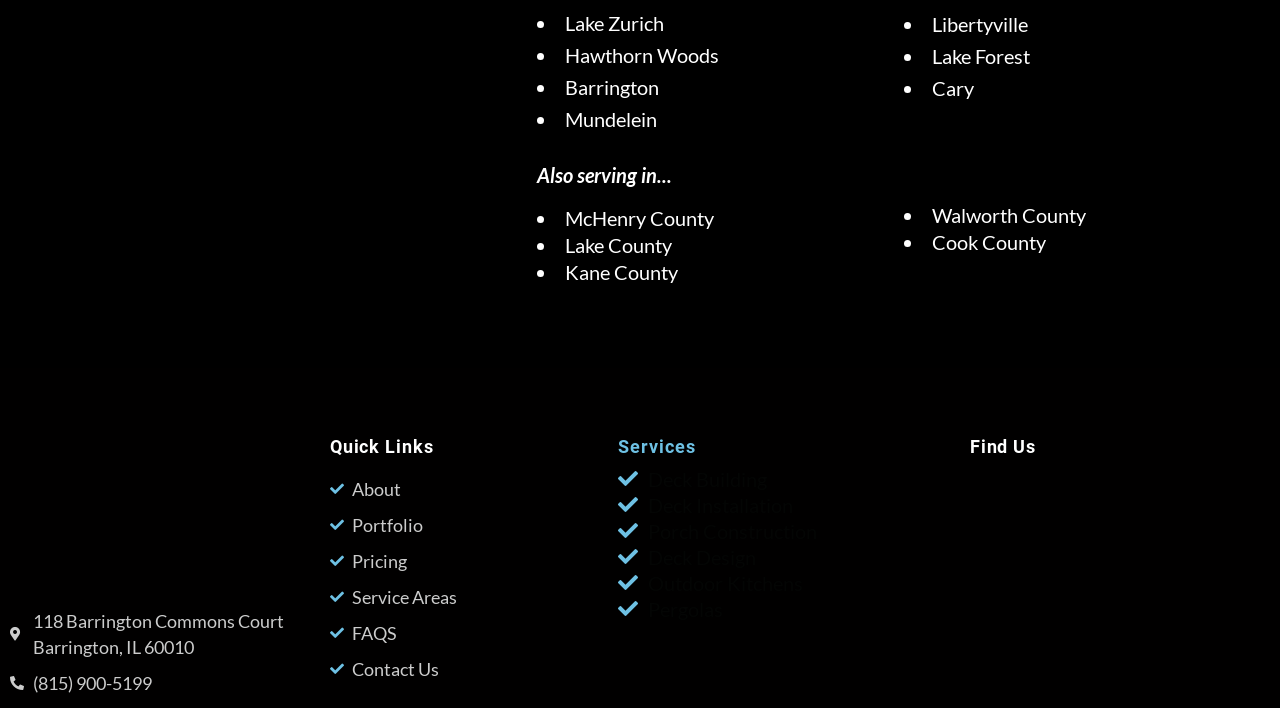Identify the bounding box for the described UI element: "Deck Installation".

[0.483, 0.695, 0.742, 0.731]